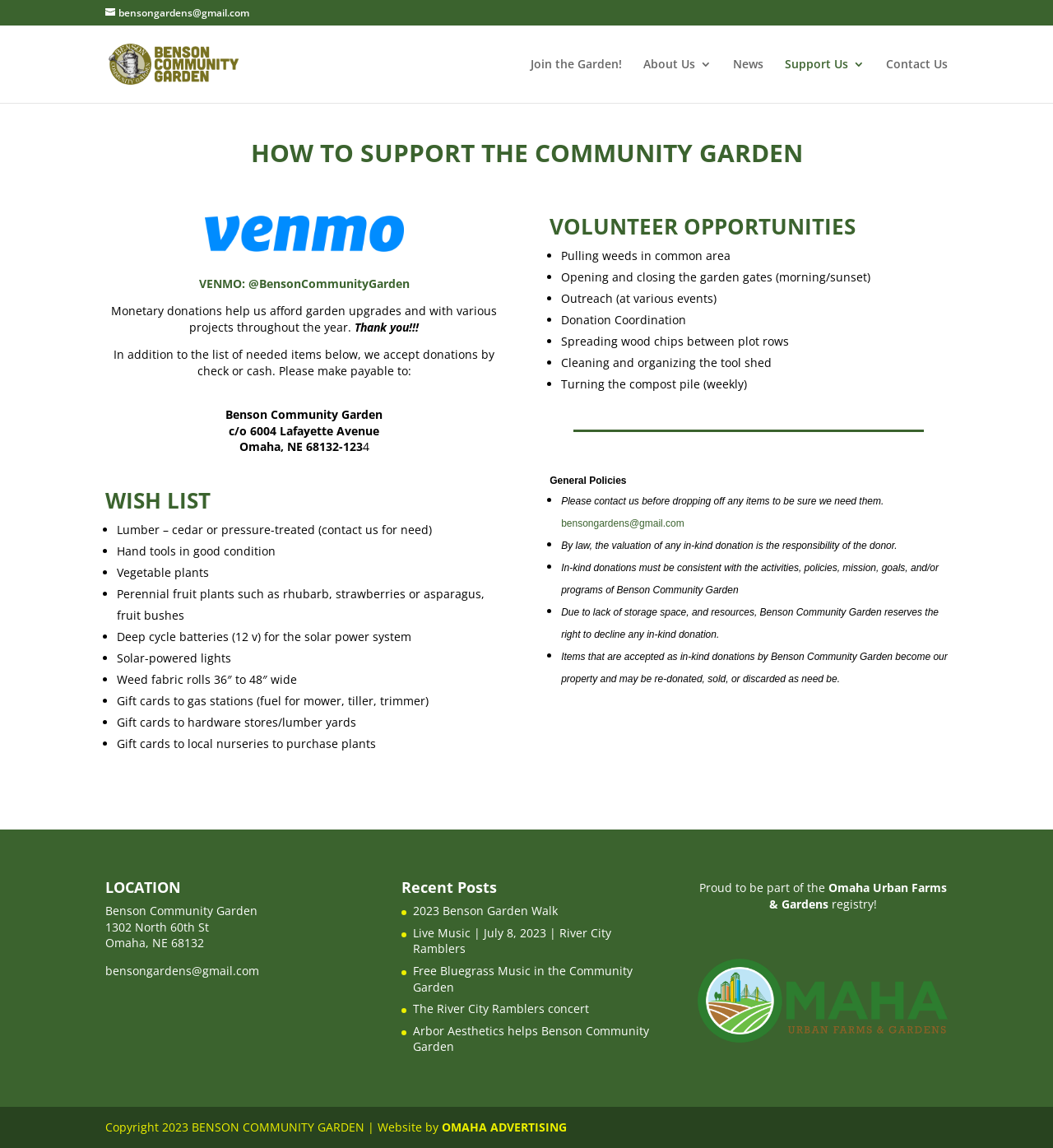Predict the bounding box for the UI component with the following description: "Contact Us".

[0.841, 0.051, 0.9, 0.09]